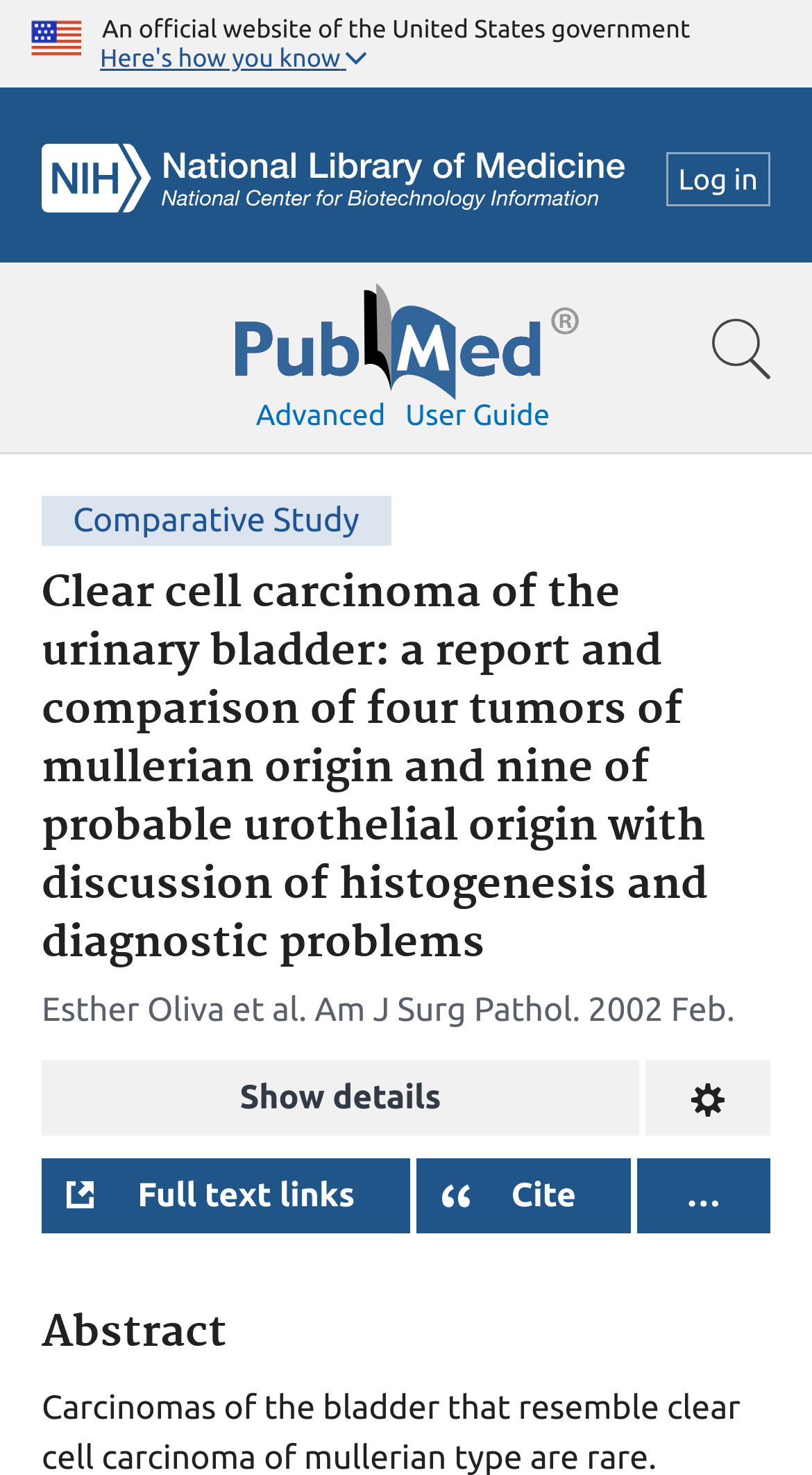Find the bounding box of the UI element described as follows: "aria-label="NCBI Logo"".

[0.051, 0.097, 0.769, 0.157]